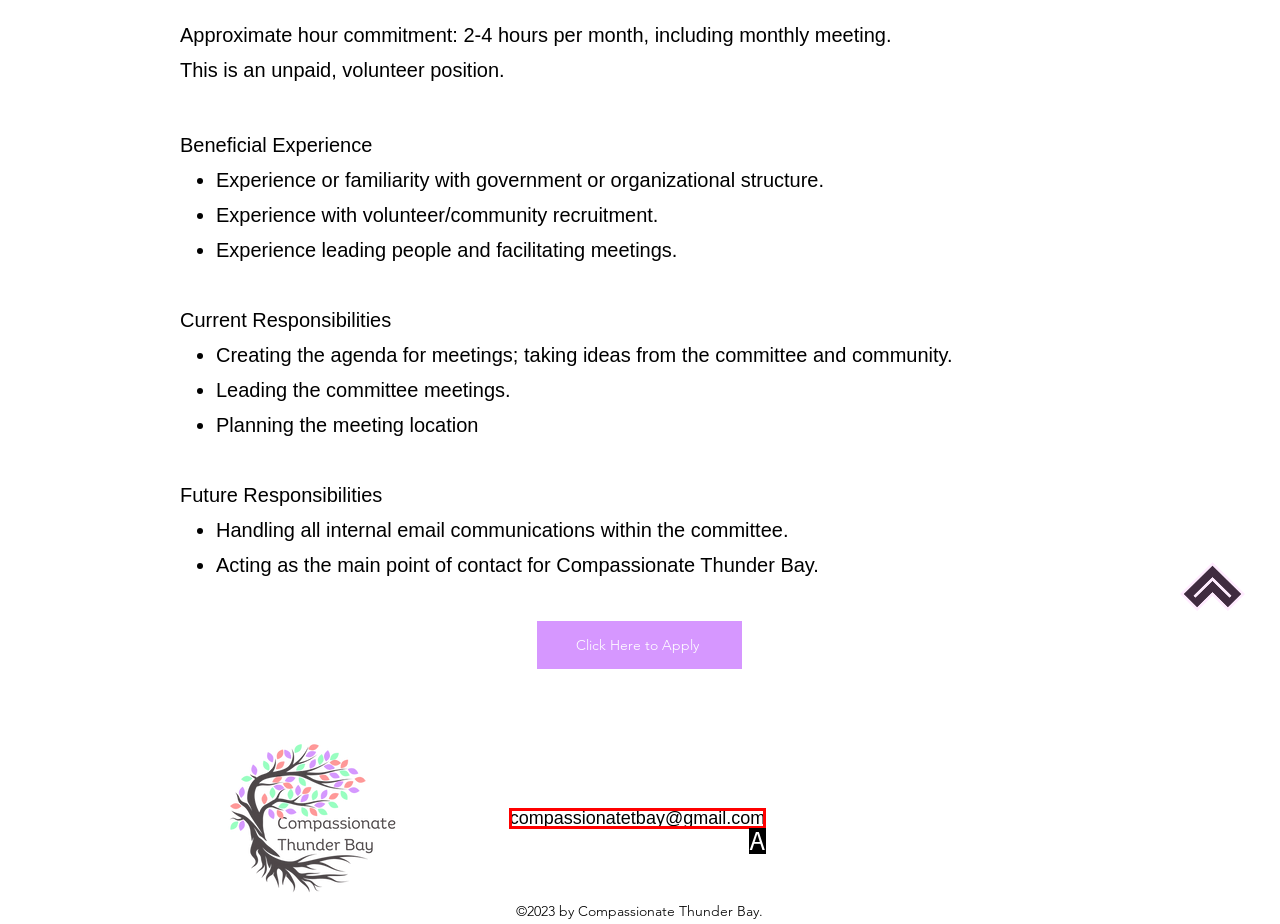Which HTML element fits the description: compassionatetbay@gmail.com? Respond with the letter of the appropriate option directly.

A